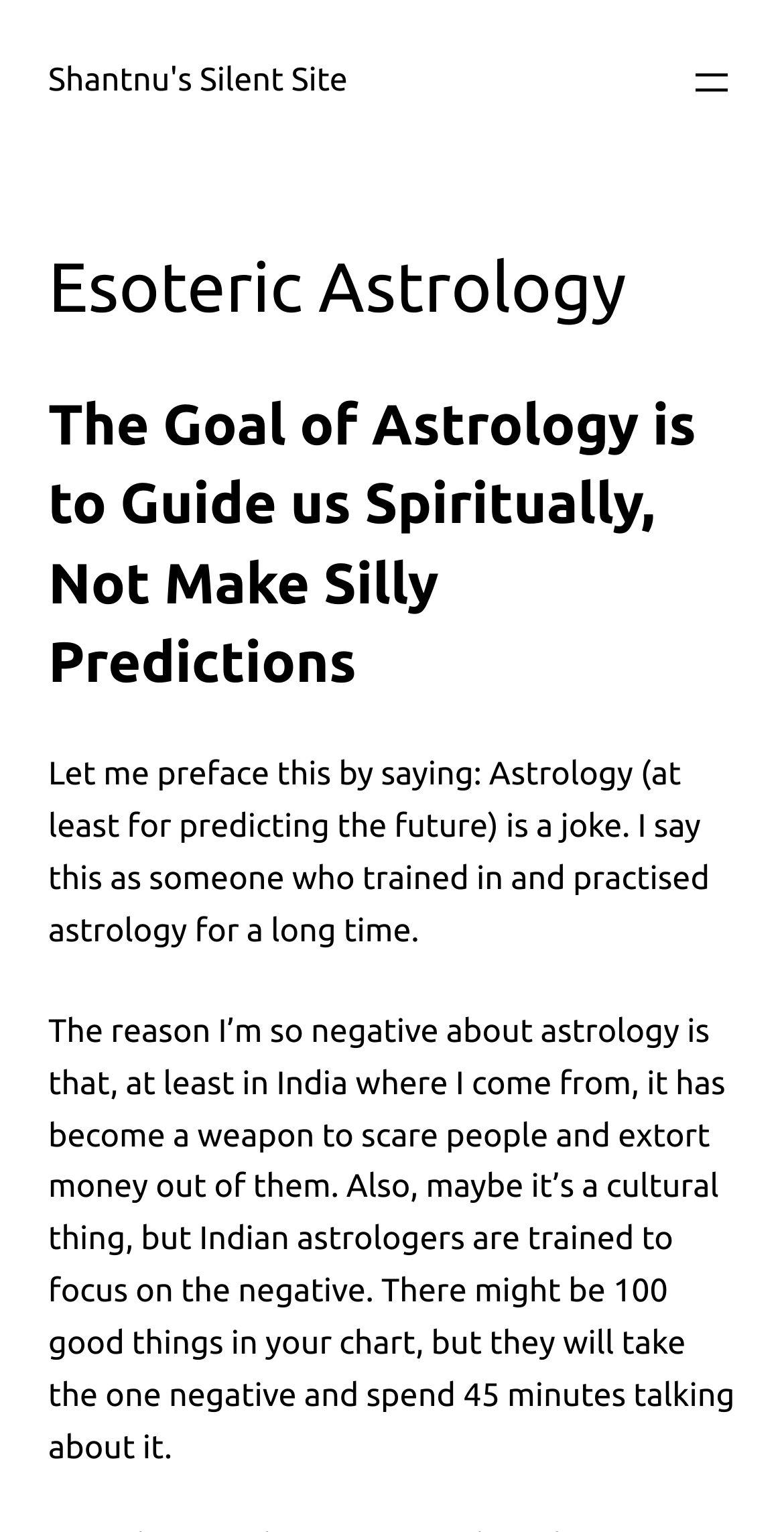Where is the author from?
Look at the screenshot and respond with a single word or phrase.

India